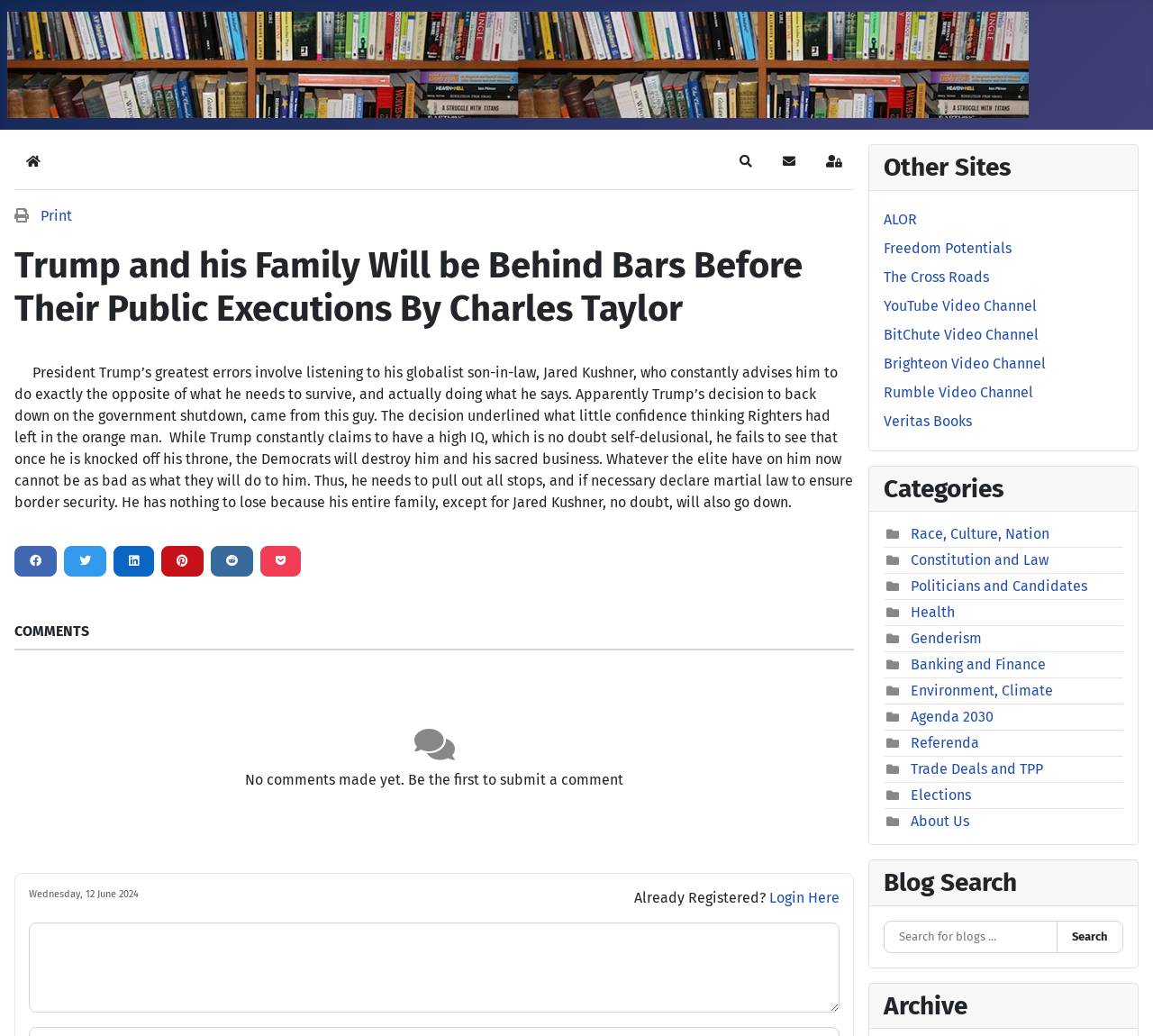Respond to the following question using a concise word or phrase: 
How can users subscribe to the blog?

By clicking the 'Subscribe to blog' button